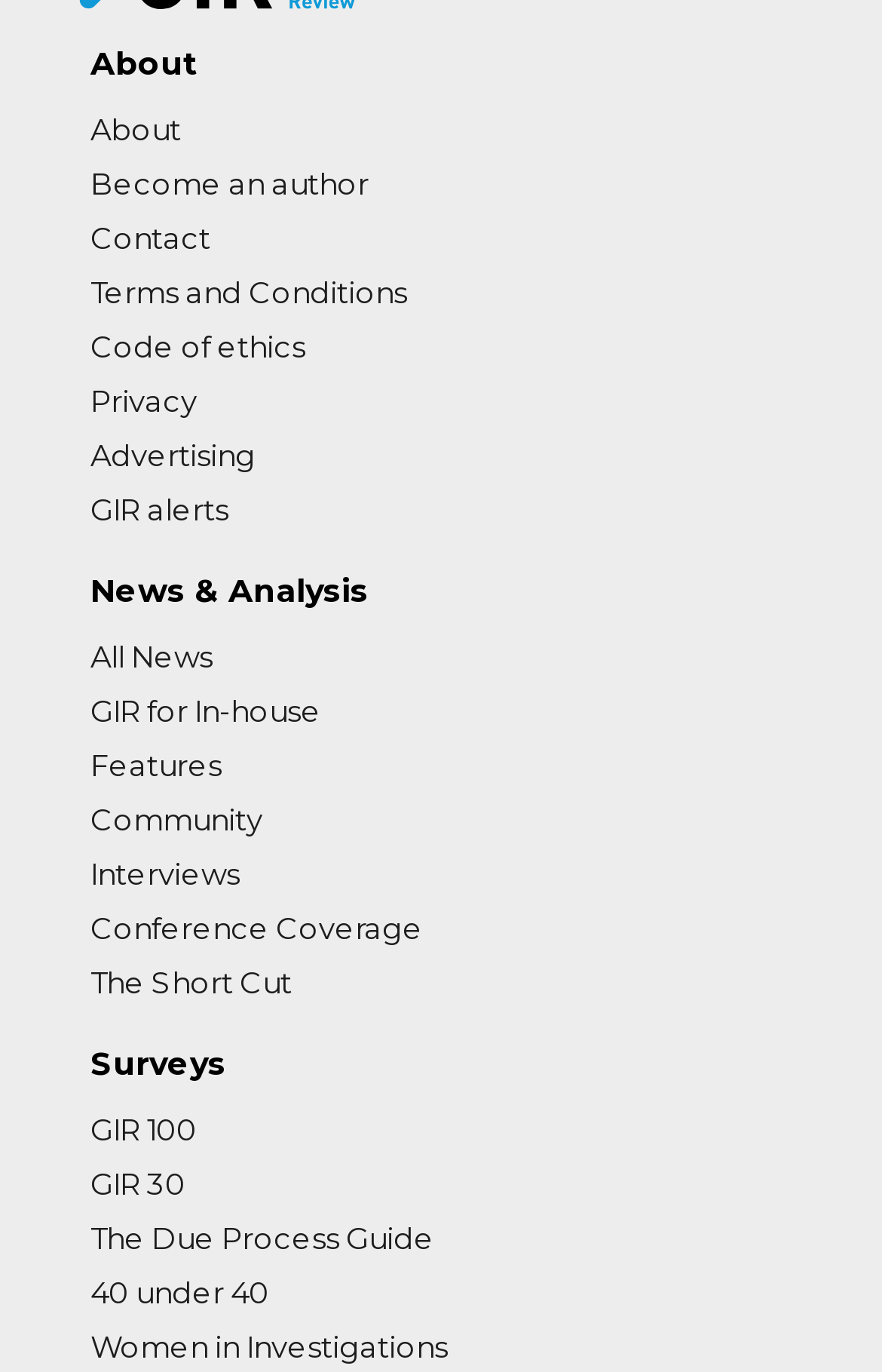What is the second link under the 'About' heading?
Using the image as a reference, answer the question with a short word or phrase.

Become an author